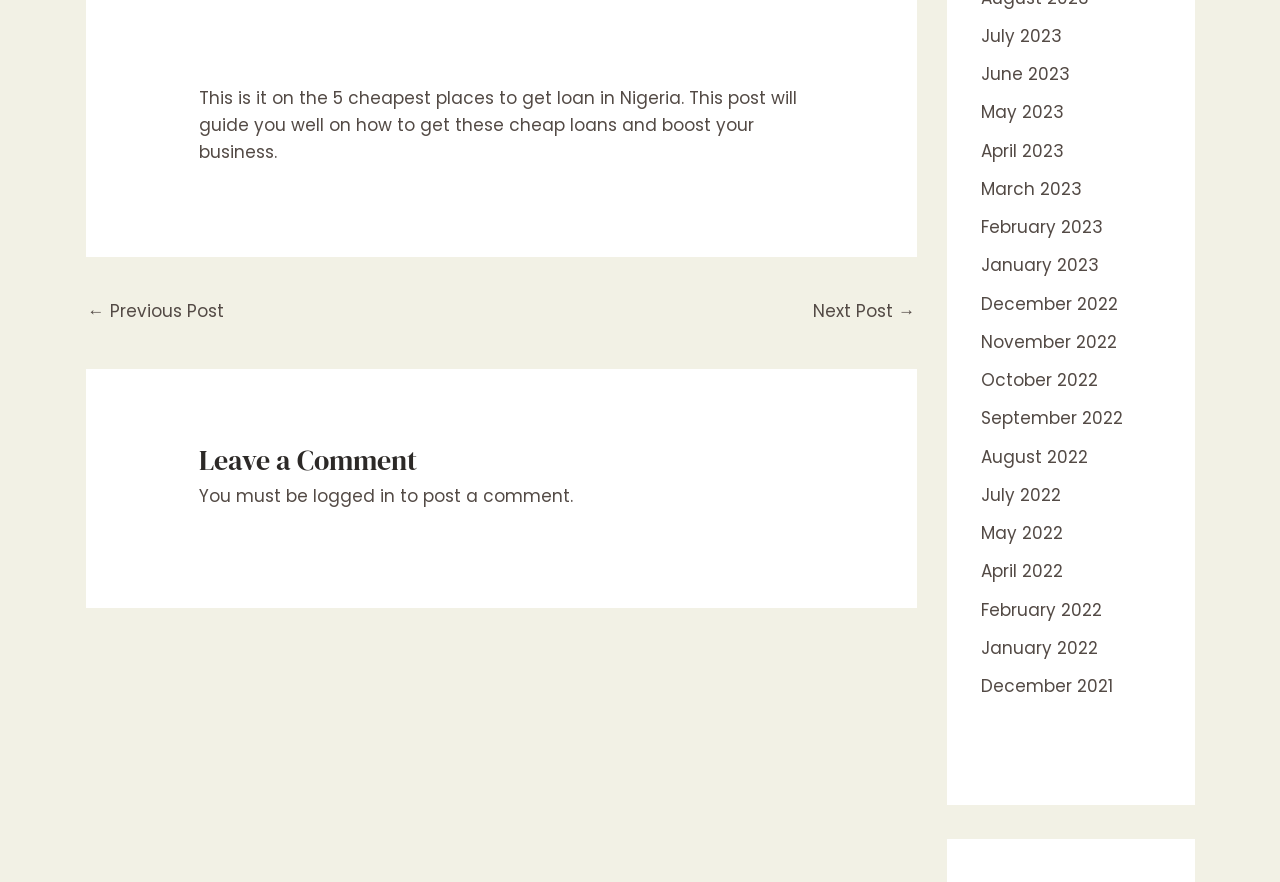Identify the bounding box coordinates of the clickable region to carry out the given instruction: "Check the archives for December 2020".

None